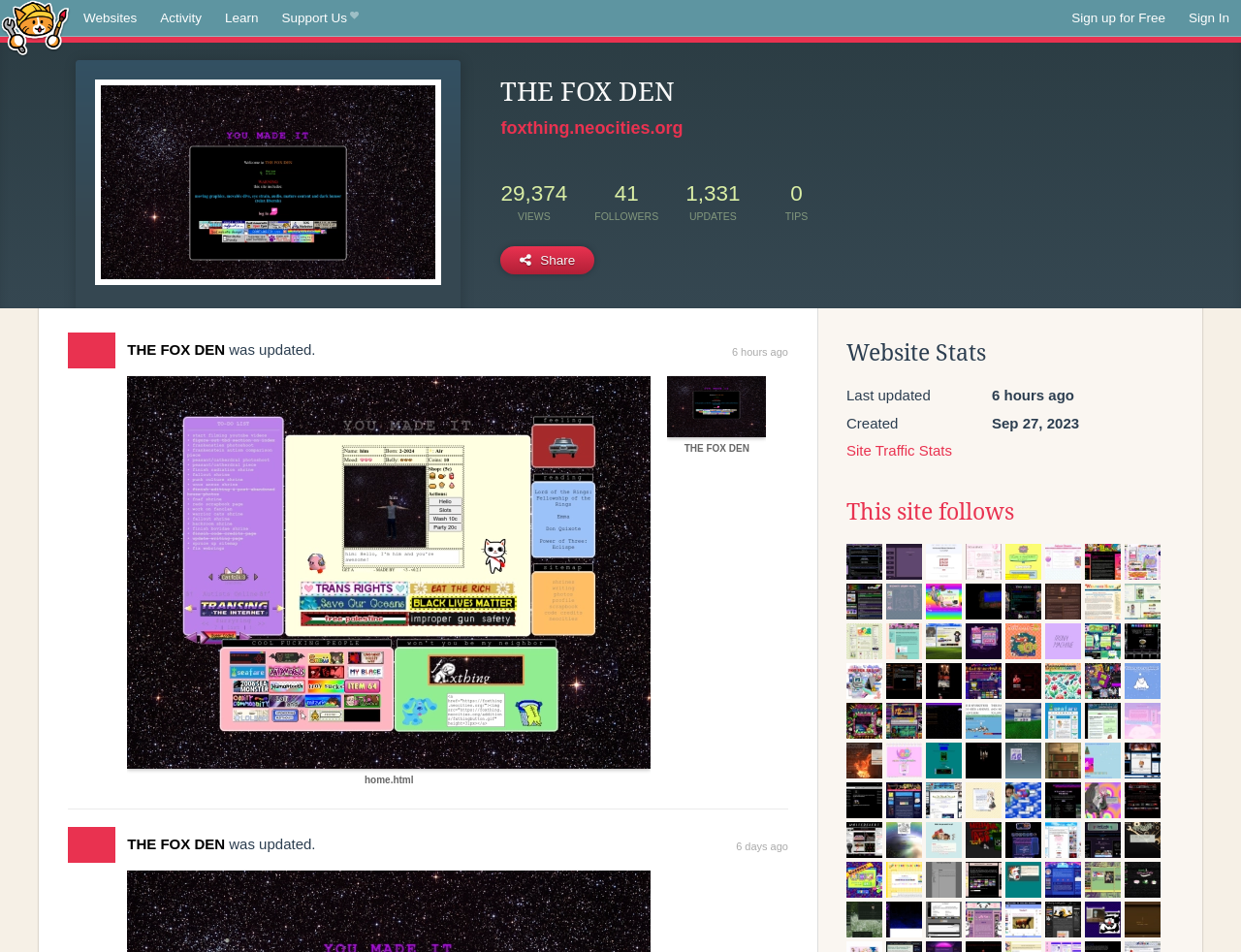Please identify the bounding box coordinates of the clickable area that will fulfill the following instruction: "View the Website Stats". The coordinates should be in the format of four float numbers between 0 and 1, i.e., [left, top, right, bottom].

[0.682, 0.349, 0.944, 0.392]